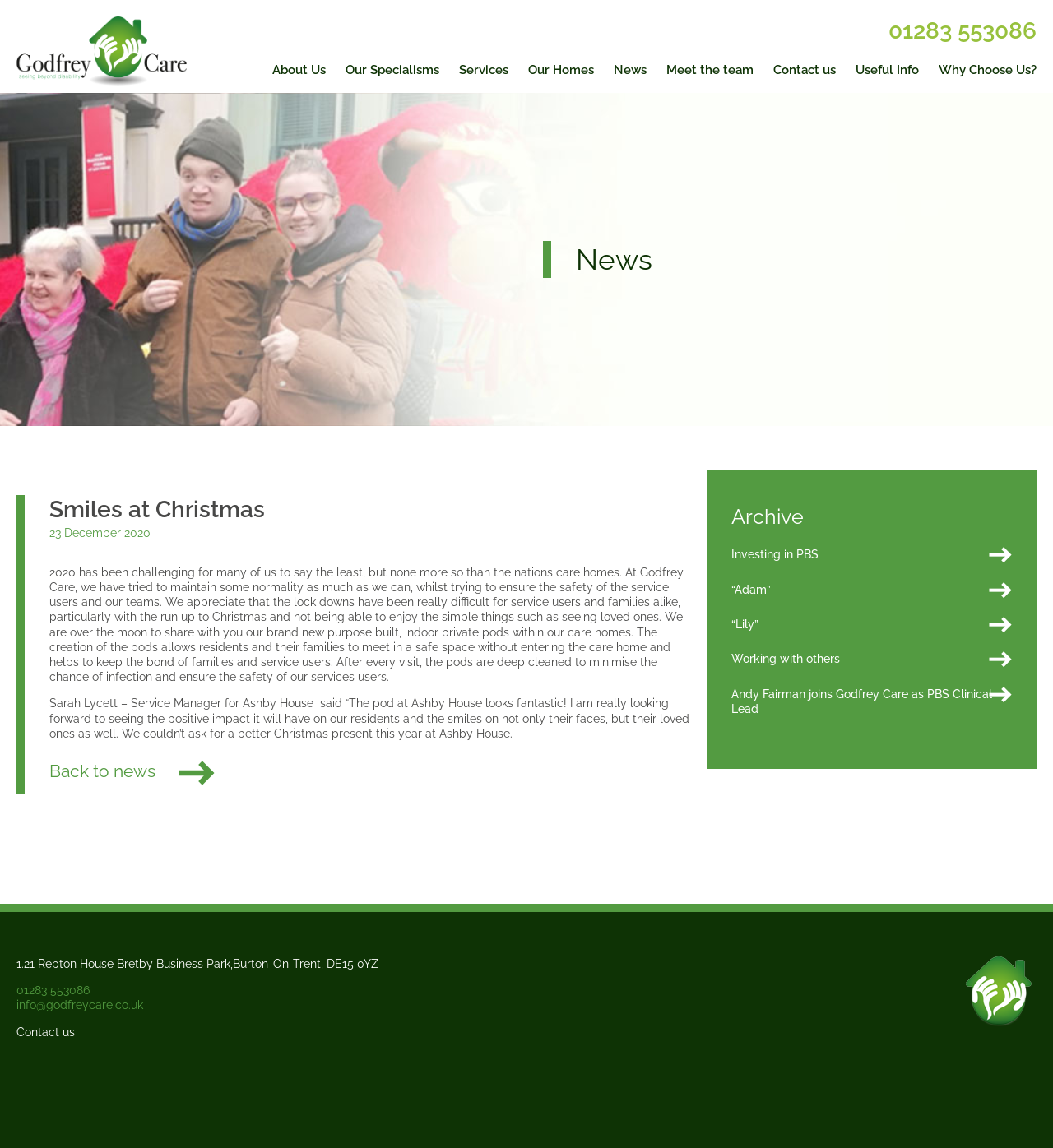Find the bounding box coordinates for the element described here: "title="Facebook"".

None